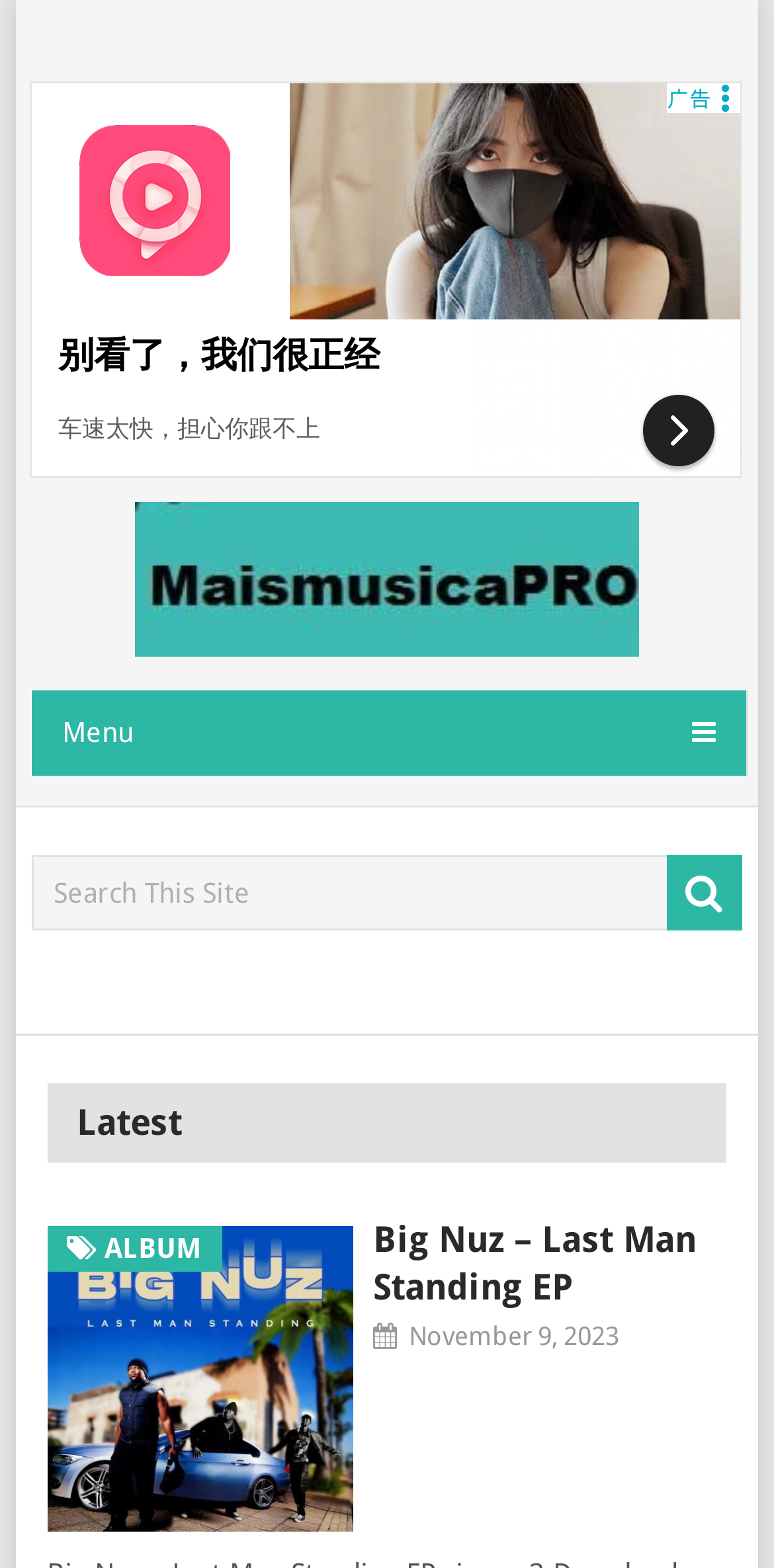What is the purpose of the searchbox?
Please provide a single word or phrase answer based on the image.

Search This Site